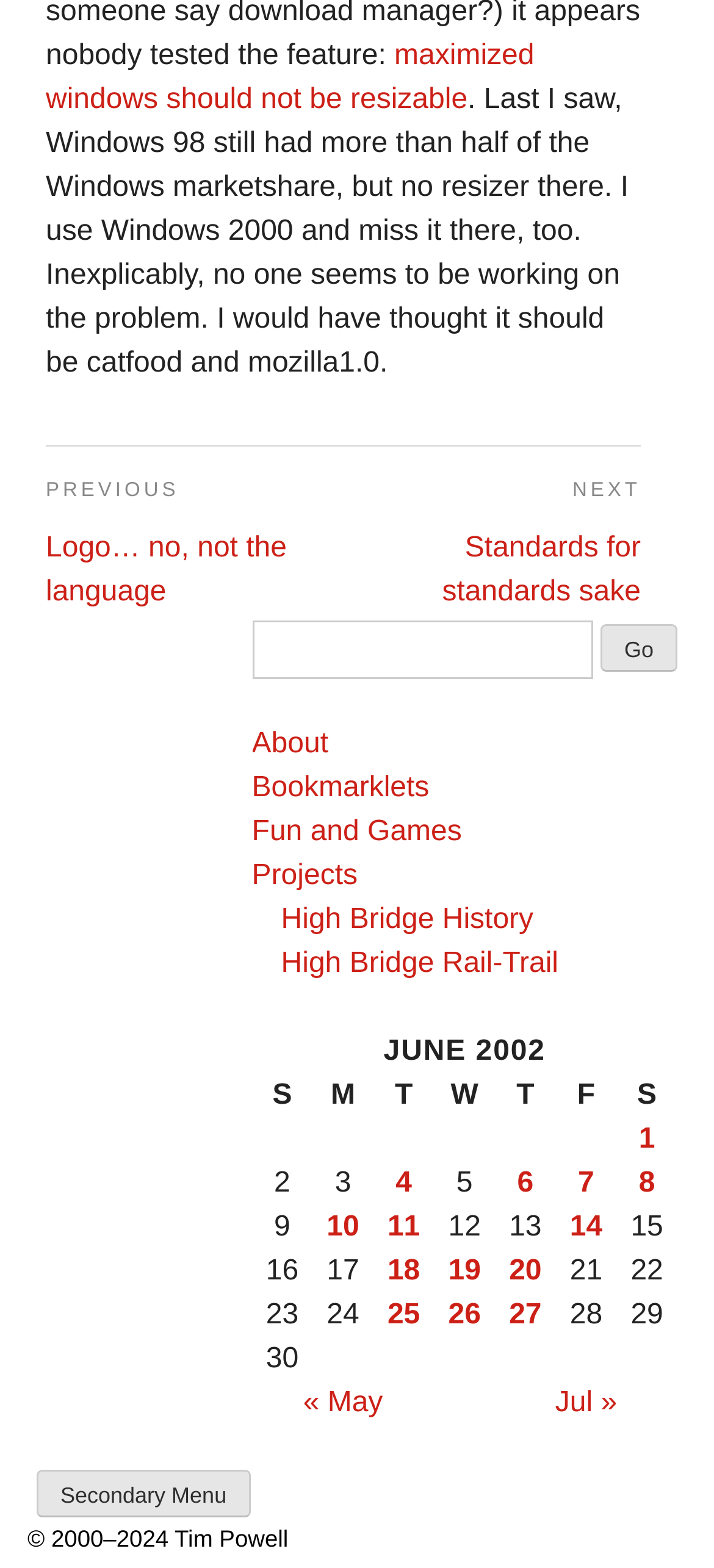Please identify the bounding box coordinates of the area that needs to be clicked to follow this instruction: "View posts published on June 1, 2002".

[0.863, 0.713, 0.949, 0.741]